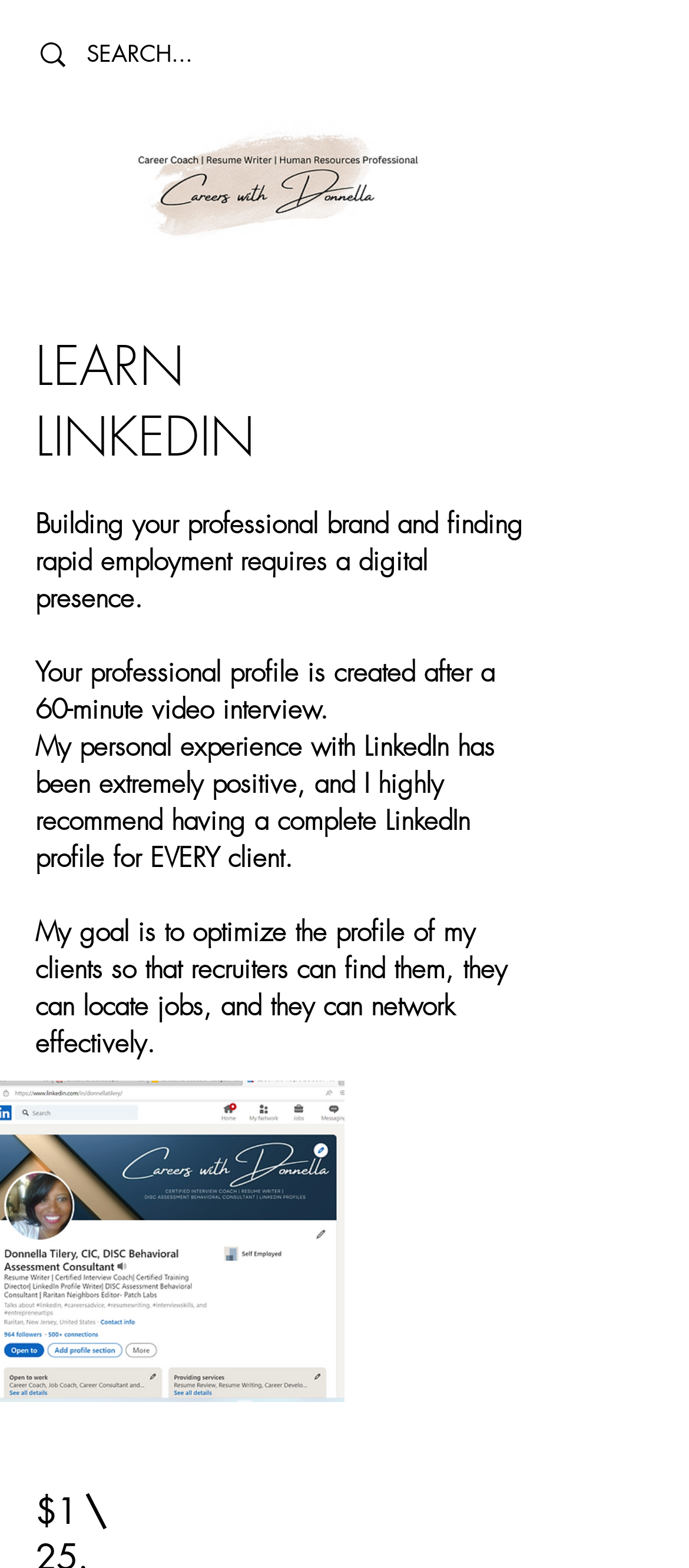Using the description "aria-label="SEARCH..." name="q" placeholder="SEARCH..."", predict the bounding box of the relevant HTML element.

[0.126, 0.011, 0.469, 0.057]